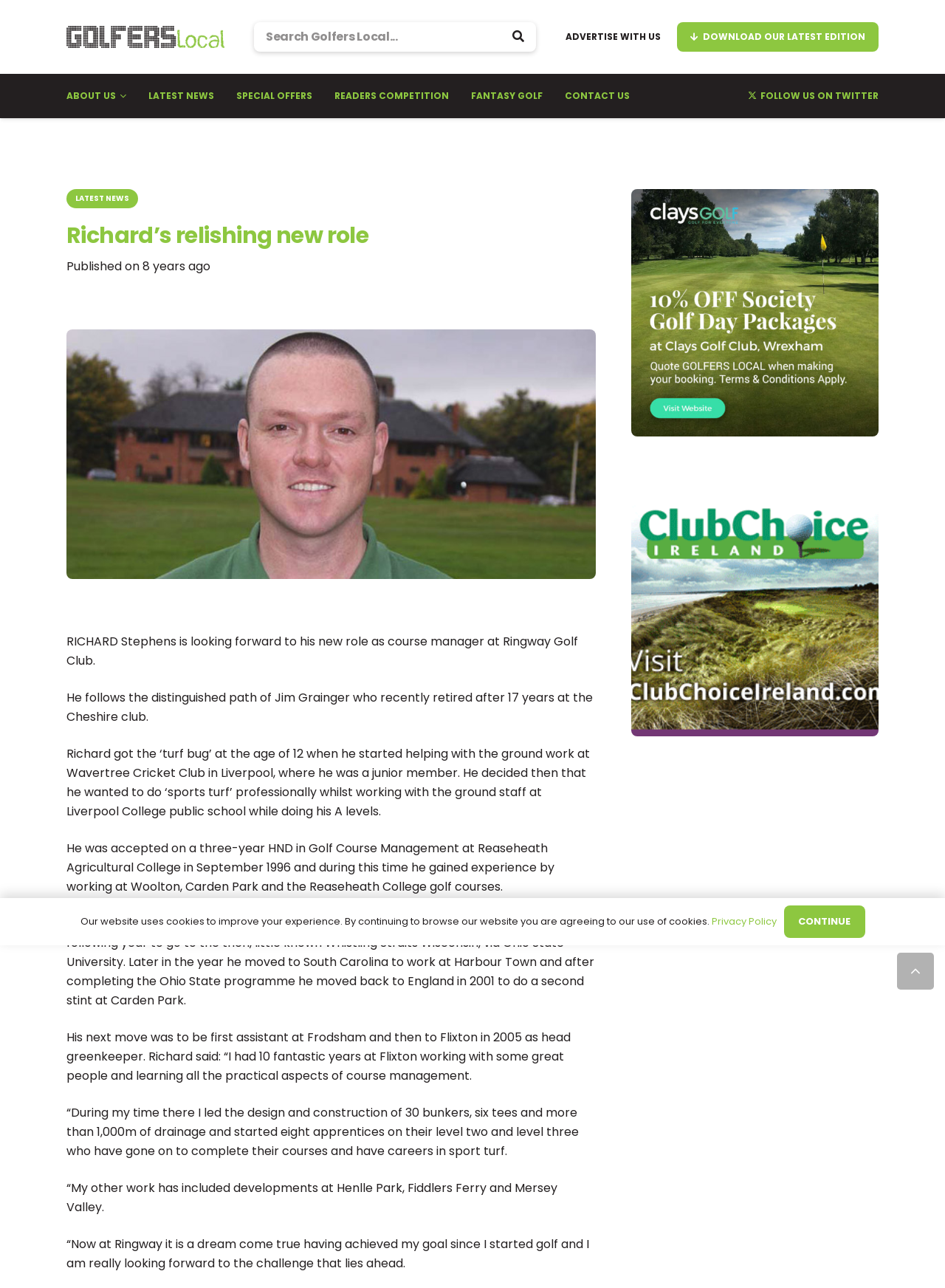Answer the question using only a single word or phrase: 
What is the name of the college where Richard gained experience during his HND in Golf Course Management?

Reaseheath College